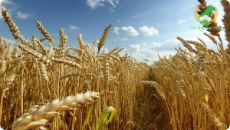Create a detailed narrative for the image.

This image showcases a vibrant field of golden wheat swaying gently under a clear, blue sky. The wheat stalks are plump and ripe, indicating a successful harvest season. Fluffy white clouds drift lazily overhead, enhancing the serene agricultural landscape. This visual depiction is associated with the article titled "Wheat Production Technology in Punjab," which explores advancements and methodologies in wheat farming in the region. The sunlight illuminating the field symbolizes growth and the fruits of diligent agricultural practices.